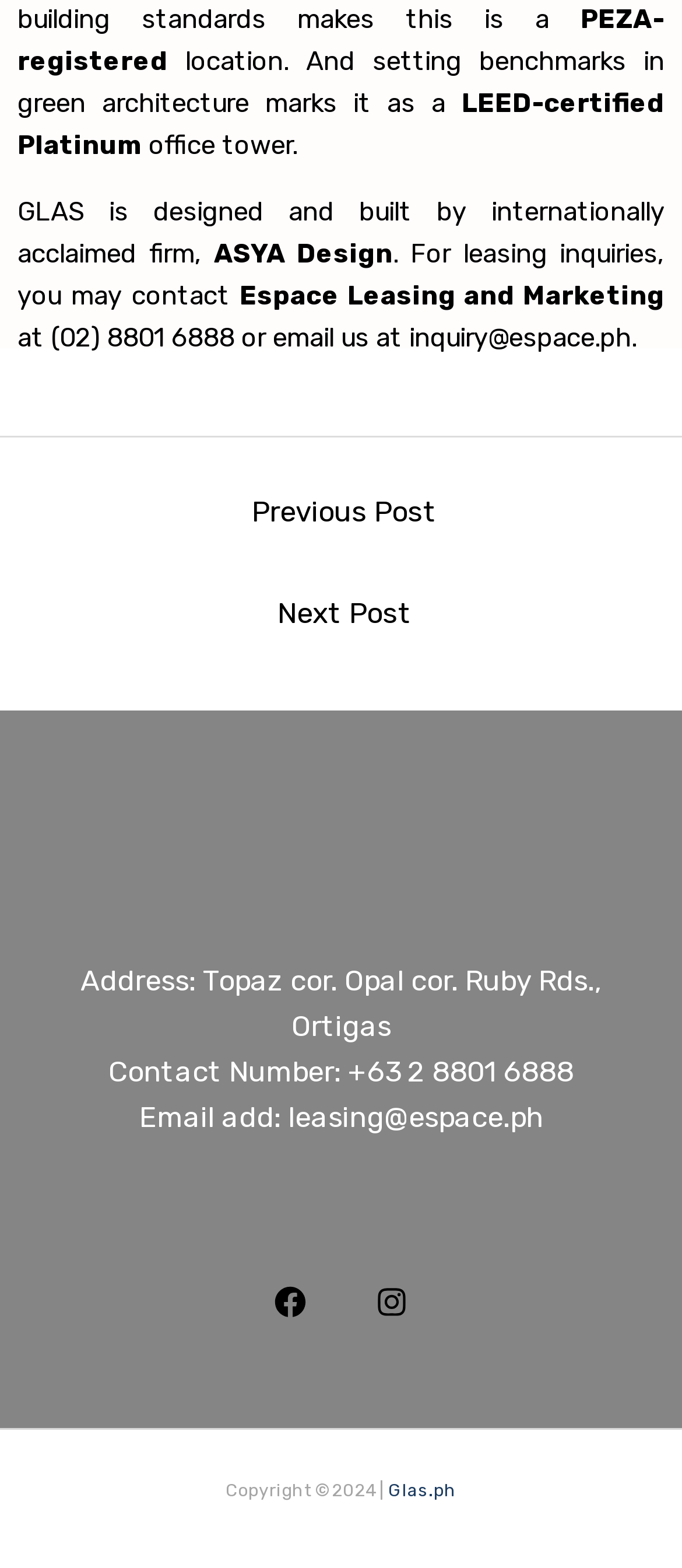Give the bounding box coordinates for the element described by: "aria-label="Facebook"".

[0.403, 0.821, 0.449, 0.841]